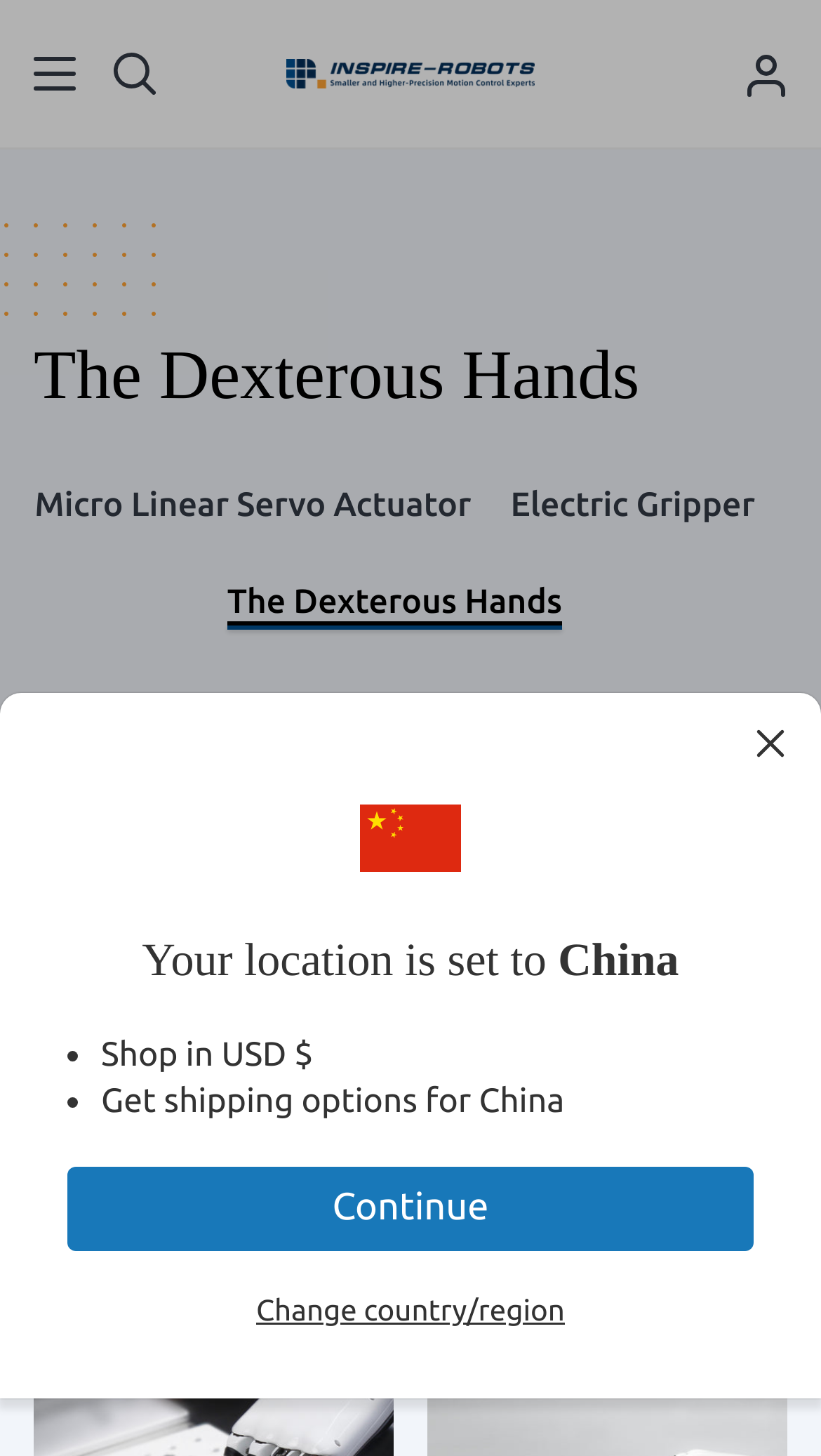Please identify the bounding box coordinates of the element that needs to be clicked to perform the following instruction: "View next post".

None